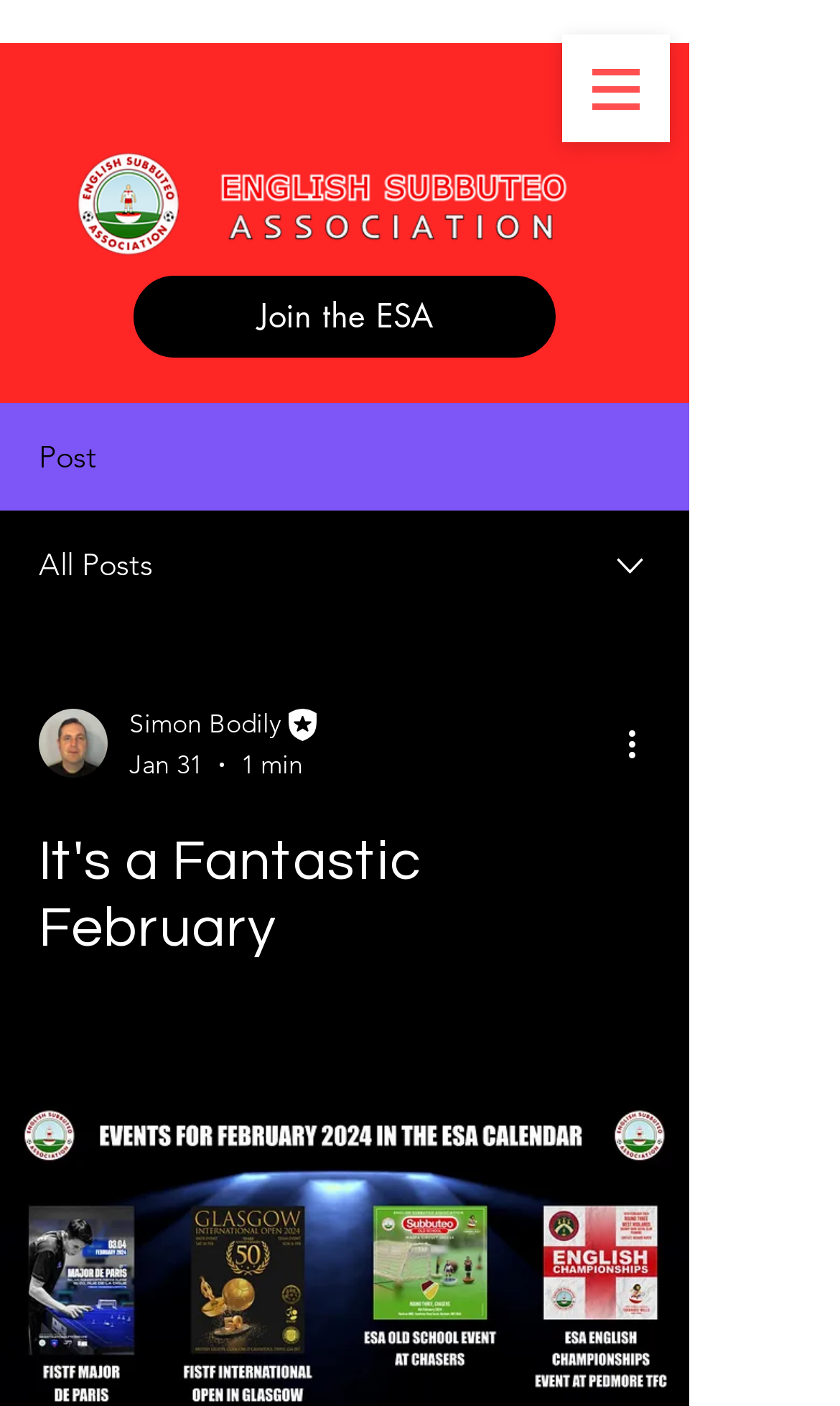Identify the bounding box for the UI element that is described as follows: "Simon Bodily".

[0.154, 0.5, 0.385, 0.529]